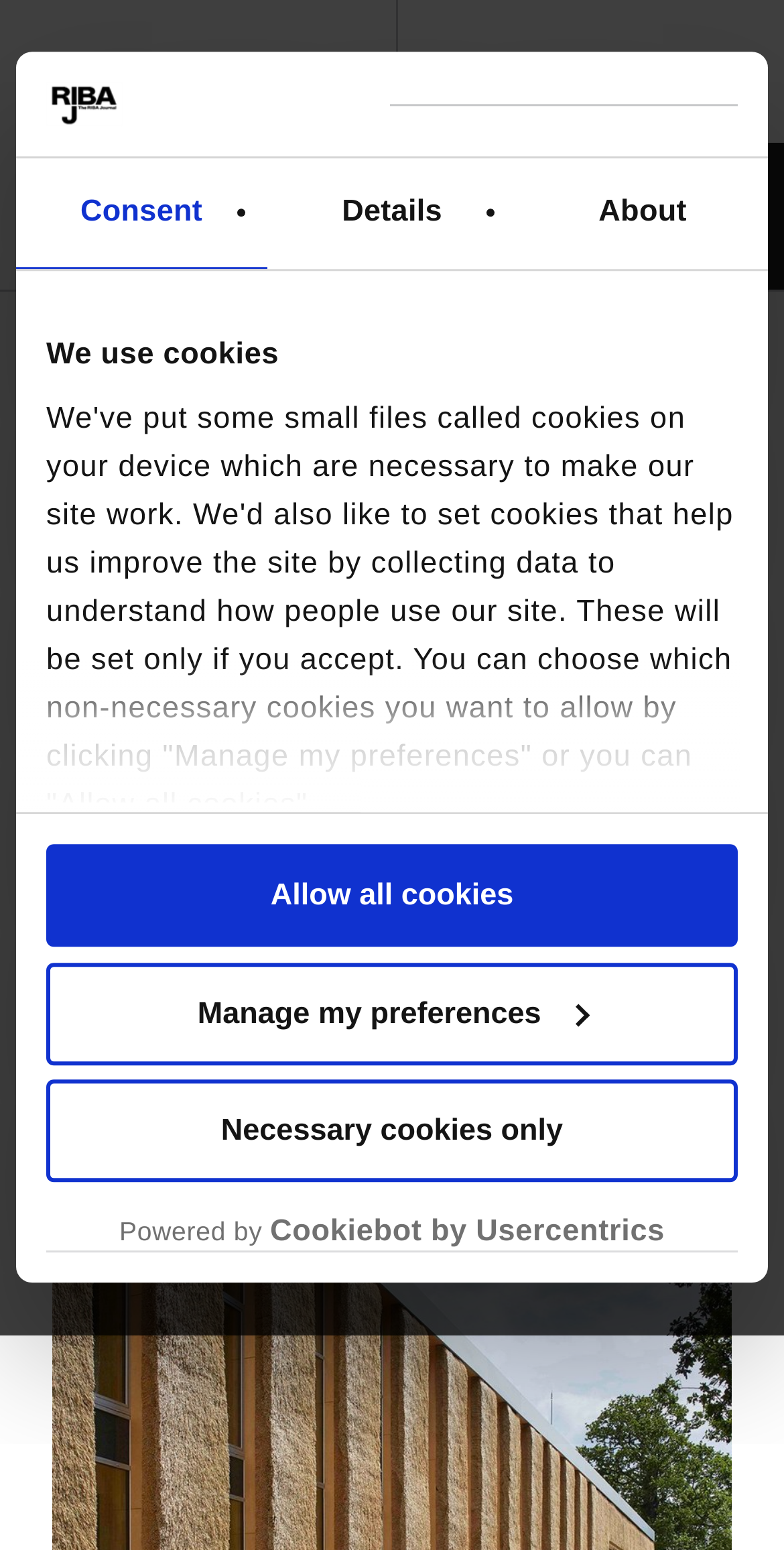Given the element description, predict the bounding box coordinates in the format (top-left x, top-left y, bottom-right x, bottom-right y), using floating point numbers between 0 and 1: Login

[0.508, 0.017, 1.0, 0.075]